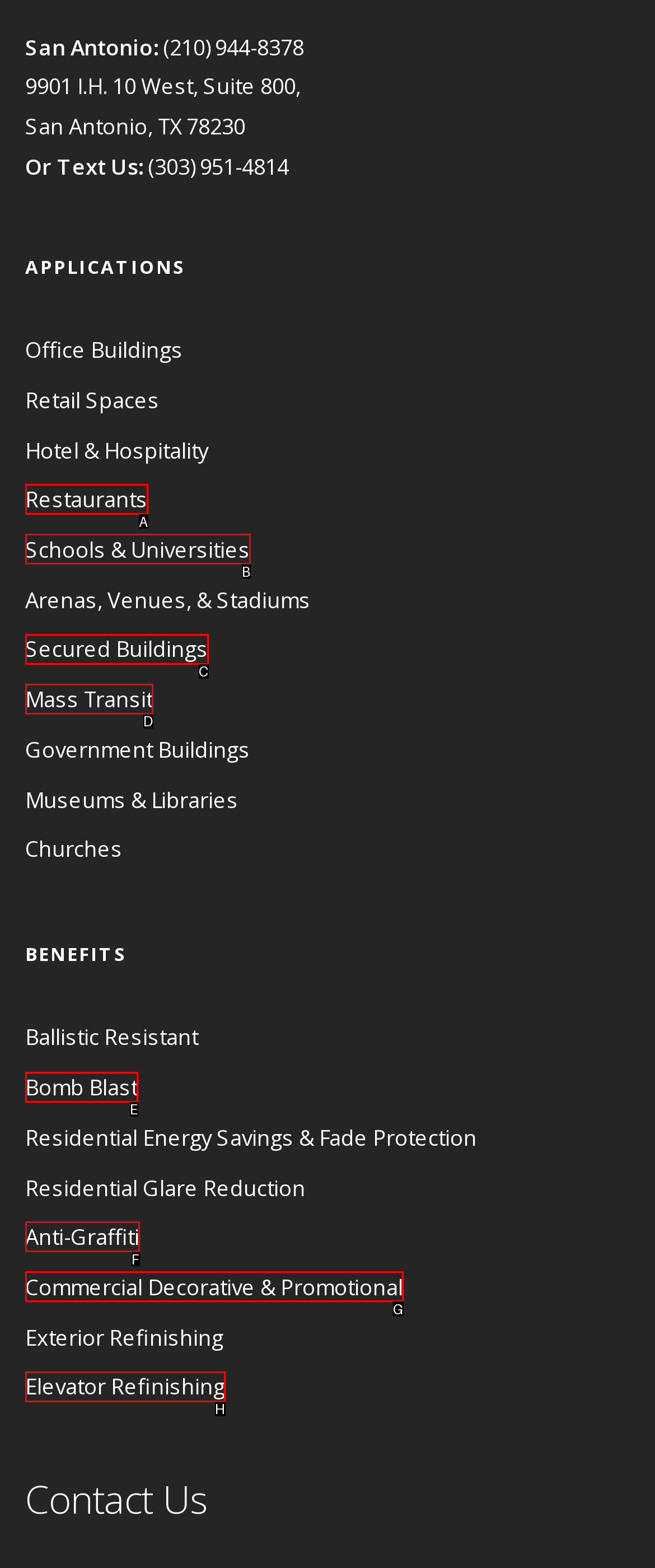Select the option that fits this description: Commercial Decorative & Promotional
Answer with the corresponding letter directly.

G